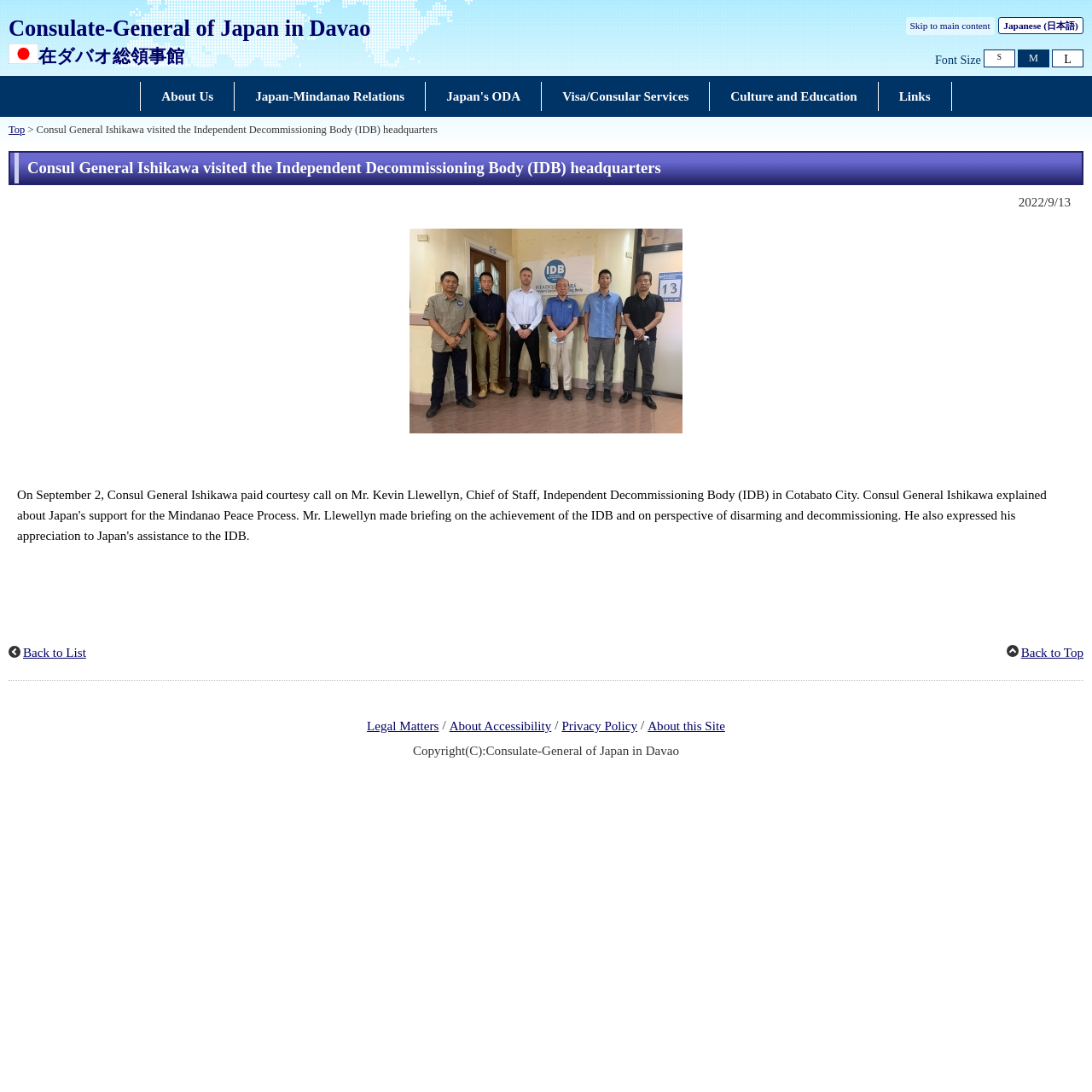Please locate the bounding box coordinates of the region I need to click to follow this instruction: "View the 'ARCHIVES' section".

None